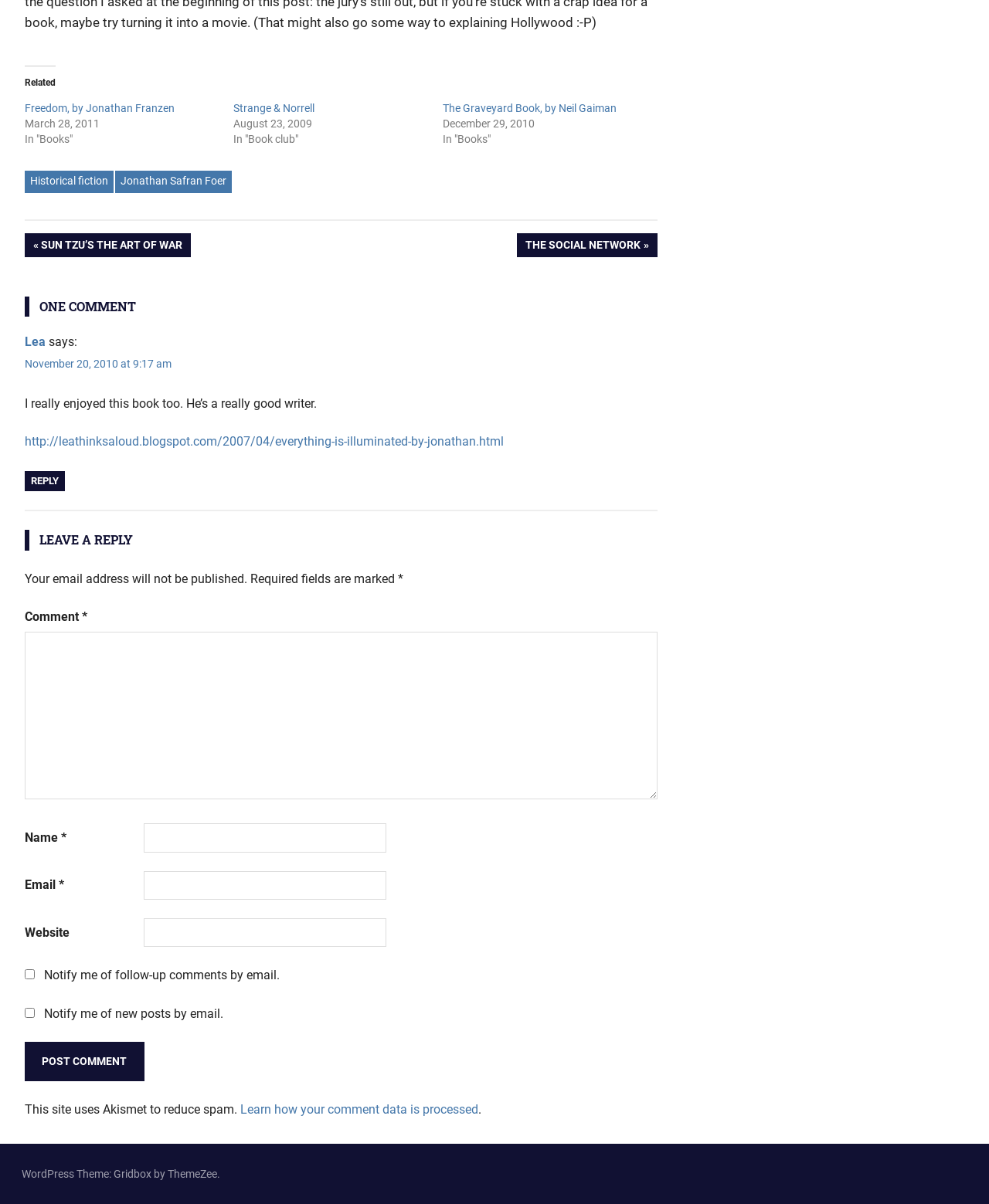Locate the bounding box coordinates of the element you need to click to accomplish the task described by this instruction: "Click on the link 'Learn how your comment data is processed'".

[0.243, 0.915, 0.484, 0.927]